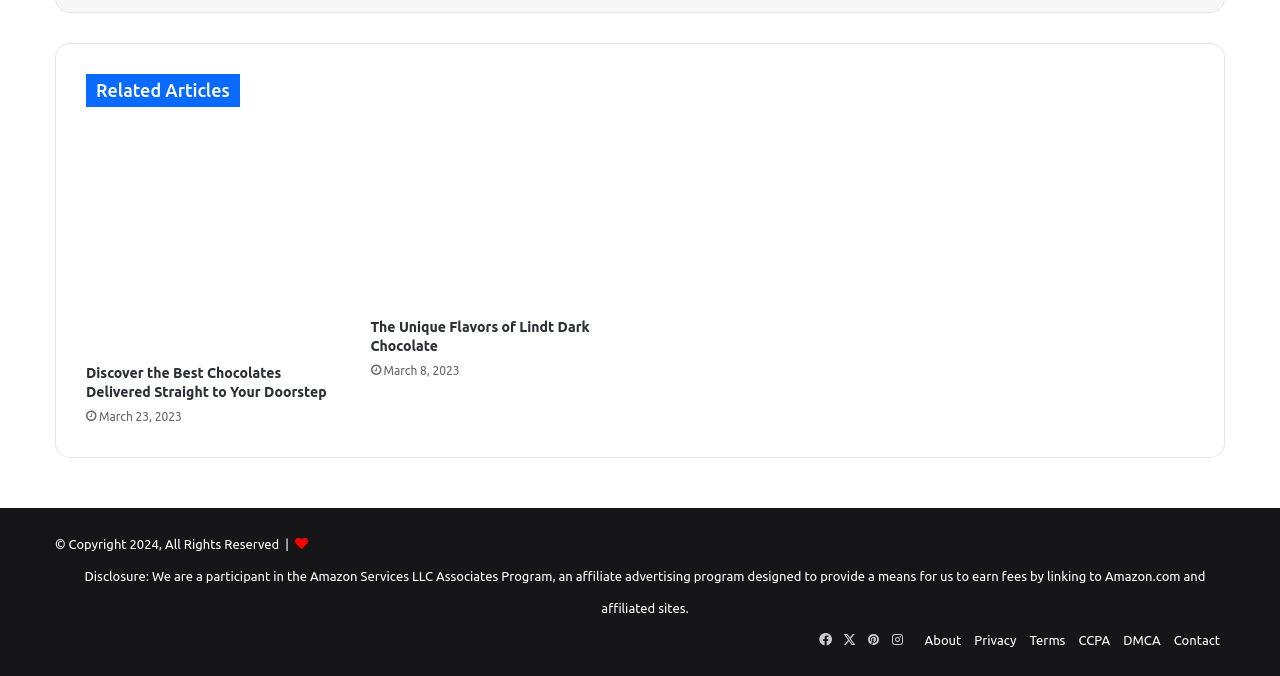How many social media links are there?
Provide a detailed and well-explained answer to the question.

I counted the number of social media links by looking at the links with icons, which are Facebook, X, Pinterest, and Instagram, located at the bottom of the page.